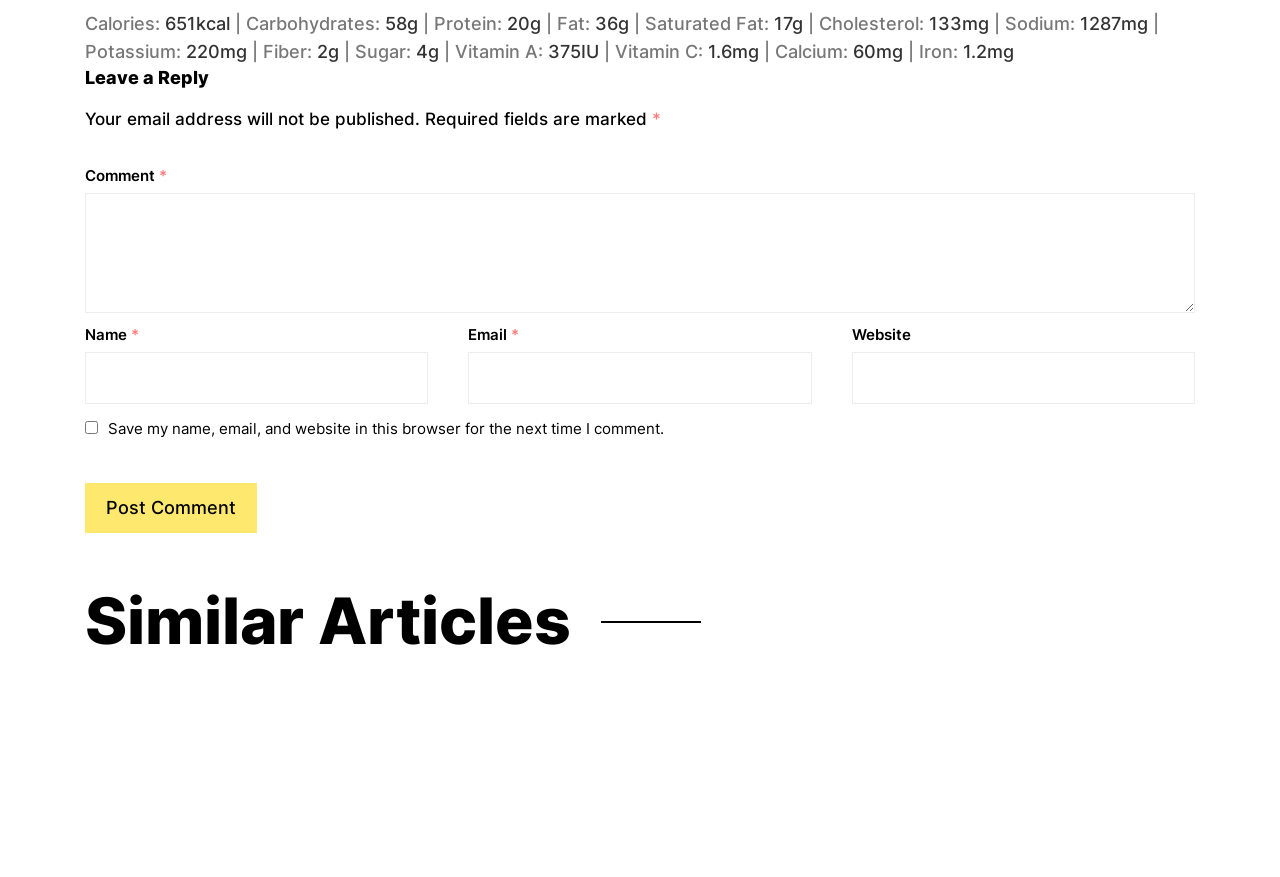Using the elements shown in the image, answer the question comprehensively: What is the calorie count of the recipe?

The calorie count of the recipe can be found in the nutrition facts section at the top of the webpage, where it is listed as 'Calories: 651 kcal'.